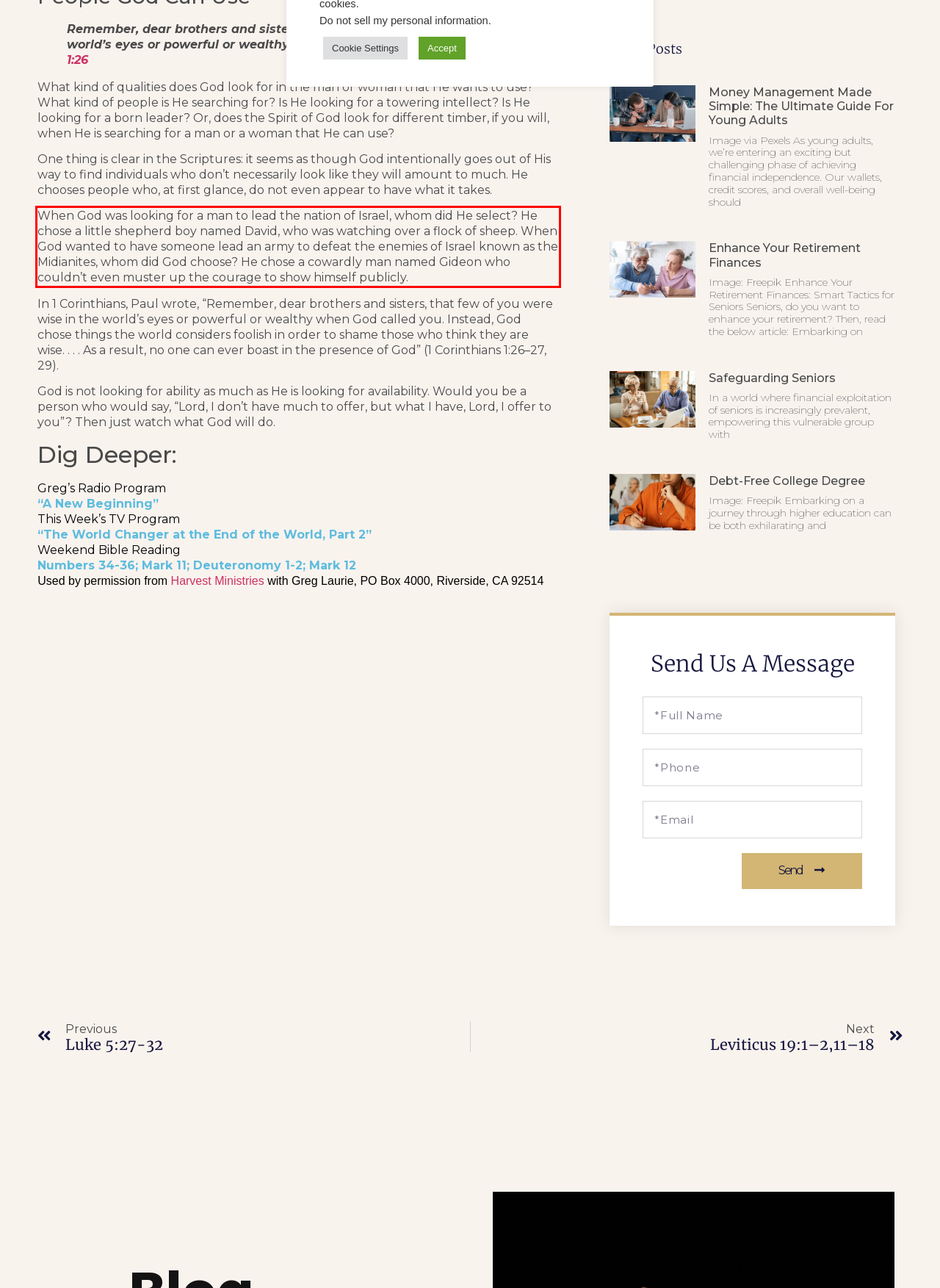Please extract the text content from the UI element enclosed by the red rectangle in the screenshot.

When God was looking for a man to lead the nation of Israel, whom did He select? He chose a little shepherd boy named David, who was watching over a flock of sheep. When God wanted to have someone lead an army to defeat the enemies of Israel known as the Midianites, whom did God choose? He chose a cowardly man named Gideon who couldn’t even muster up the courage to show himself publicly.